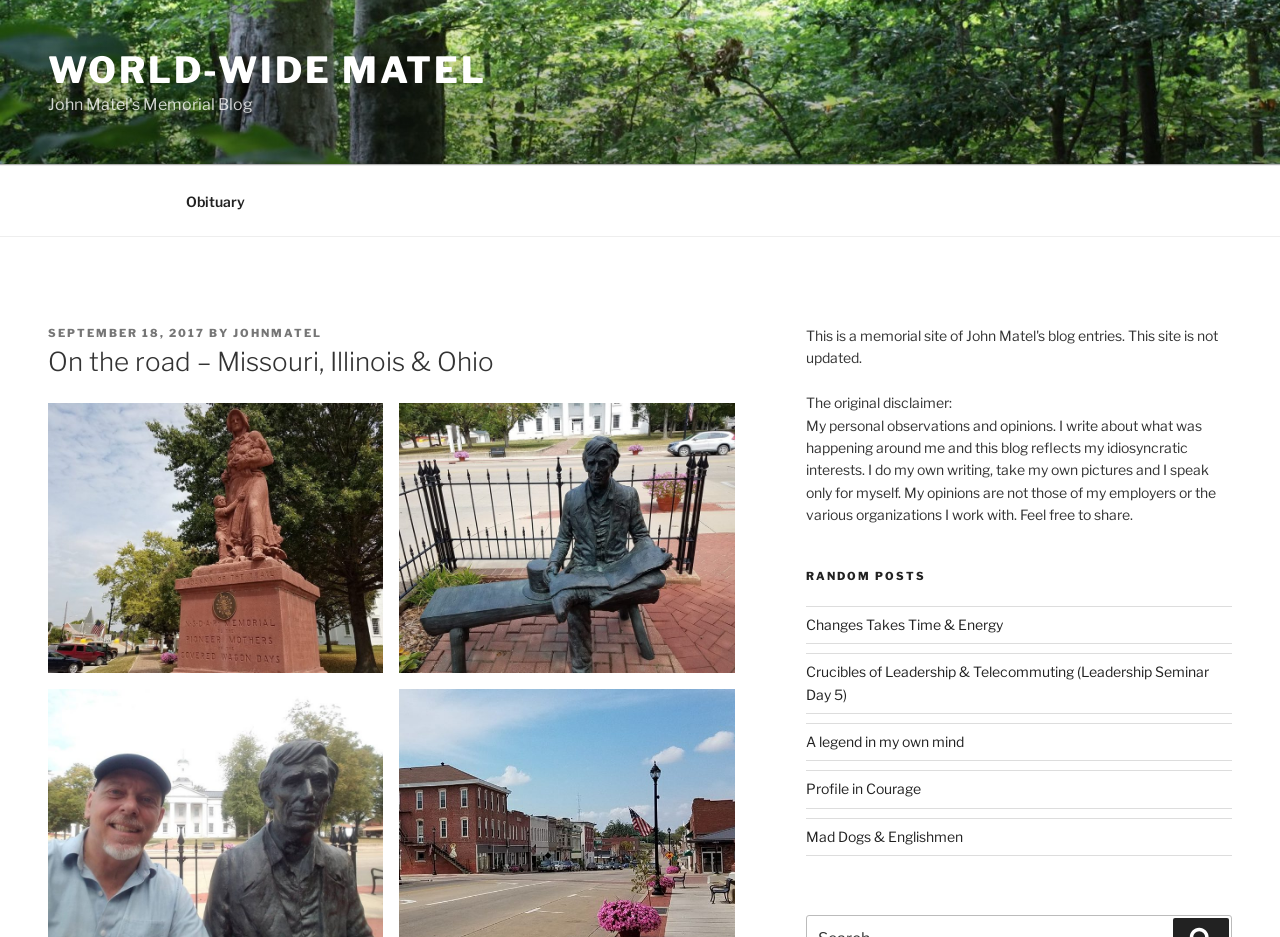Determine the bounding box coordinates of the area to click in order to meet this instruction: "Check the Profile in Courage post".

[0.63, 0.833, 0.719, 0.851]